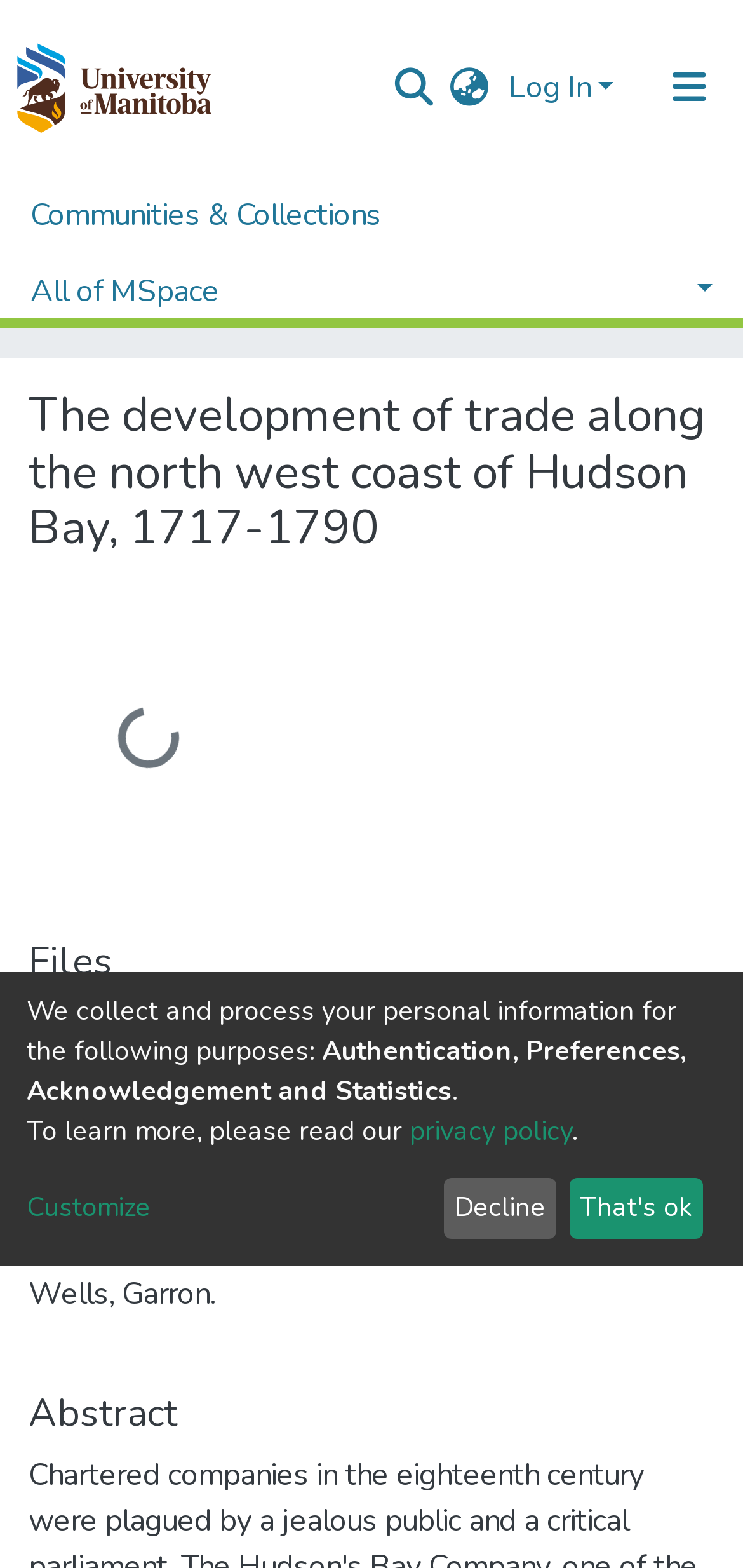Please identify the bounding box coordinates of the element that needs to be clicked to perform the following instruction: "Download Wells_The_Development_of_Trade.pdf".

[0.038, 0.639, 0.923, 0.666]